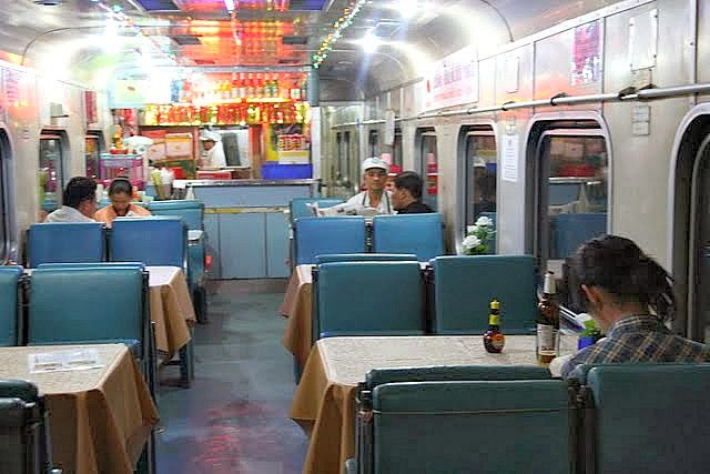Convey a detailed narrative of what is depicted in the image.

The image captures the interior of a train dining car, characterized by its retro aesthetic. The setting features a series of teal-colored chairs arranged around small tables covered with beige linens, providing an intimate dining atmosphere. In the background, a distinctly lit serving counter is visible, hinting at the availability of train meals. The ambiance is enhanced by colorful lights strung along the ceiling, creating a warm and inviting yet slightly bustling atmosphere. A few passengers are seen engaging in conversation, while one individual appears to be quietly enjoying a drink. This depiction highlights the unique dining experience aboard a train, where passengers can savor their meals while journeying through scenic landscapes.